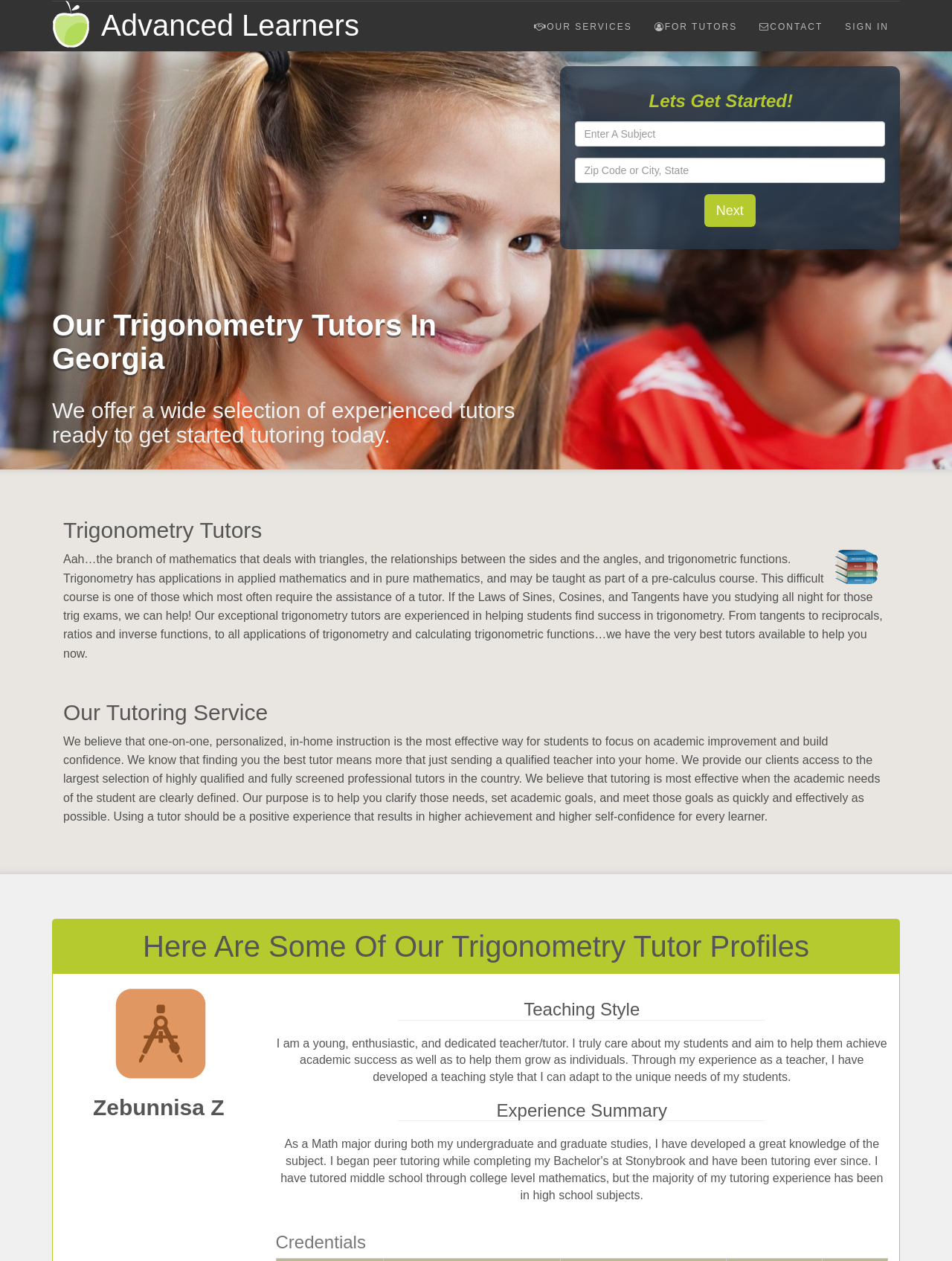Reply to the question with a single word or phrase:
What is the focus of the tutoring service?

Academic improvement and confidence